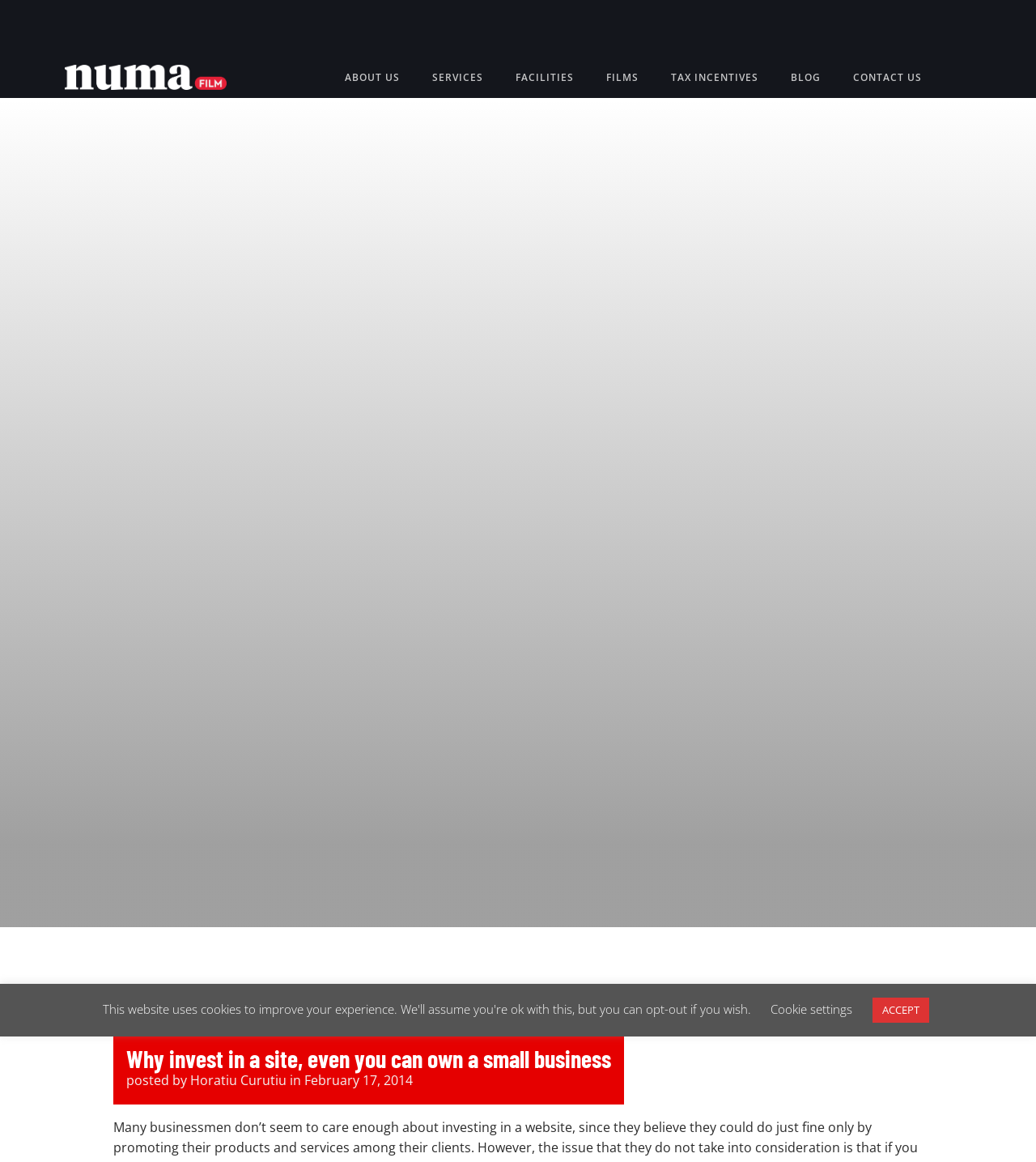Answer succinctly with a single word or phrase:
What is the topic of the post?

Why invest in a site